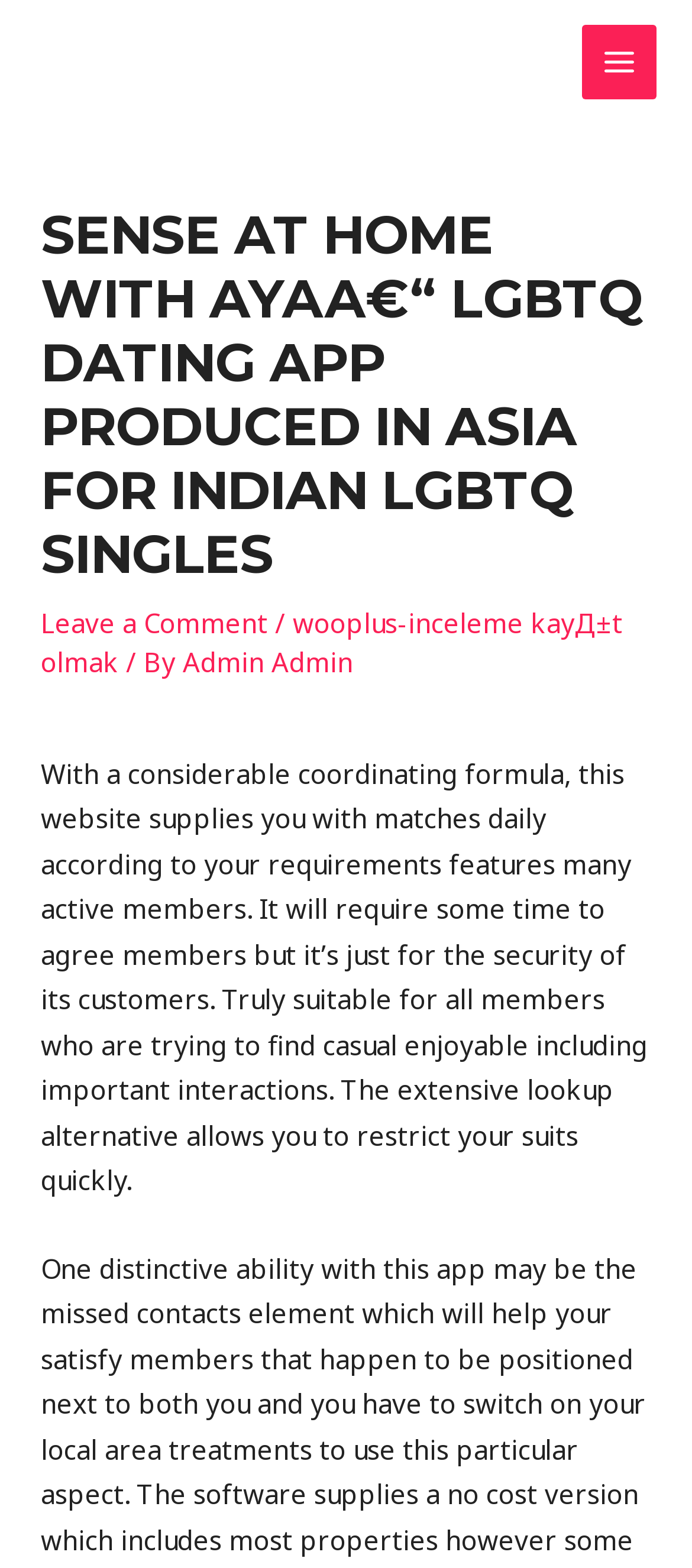What is the purpose of the coordinating formula on this app?
Provide a comprehensive and detailed answer to the question.

According to the webpage, the coordinating formula on this app requires some time to agree members, which is done for the security of its customers, ensuring that the app provides a safe and trustworthy experience for its users.